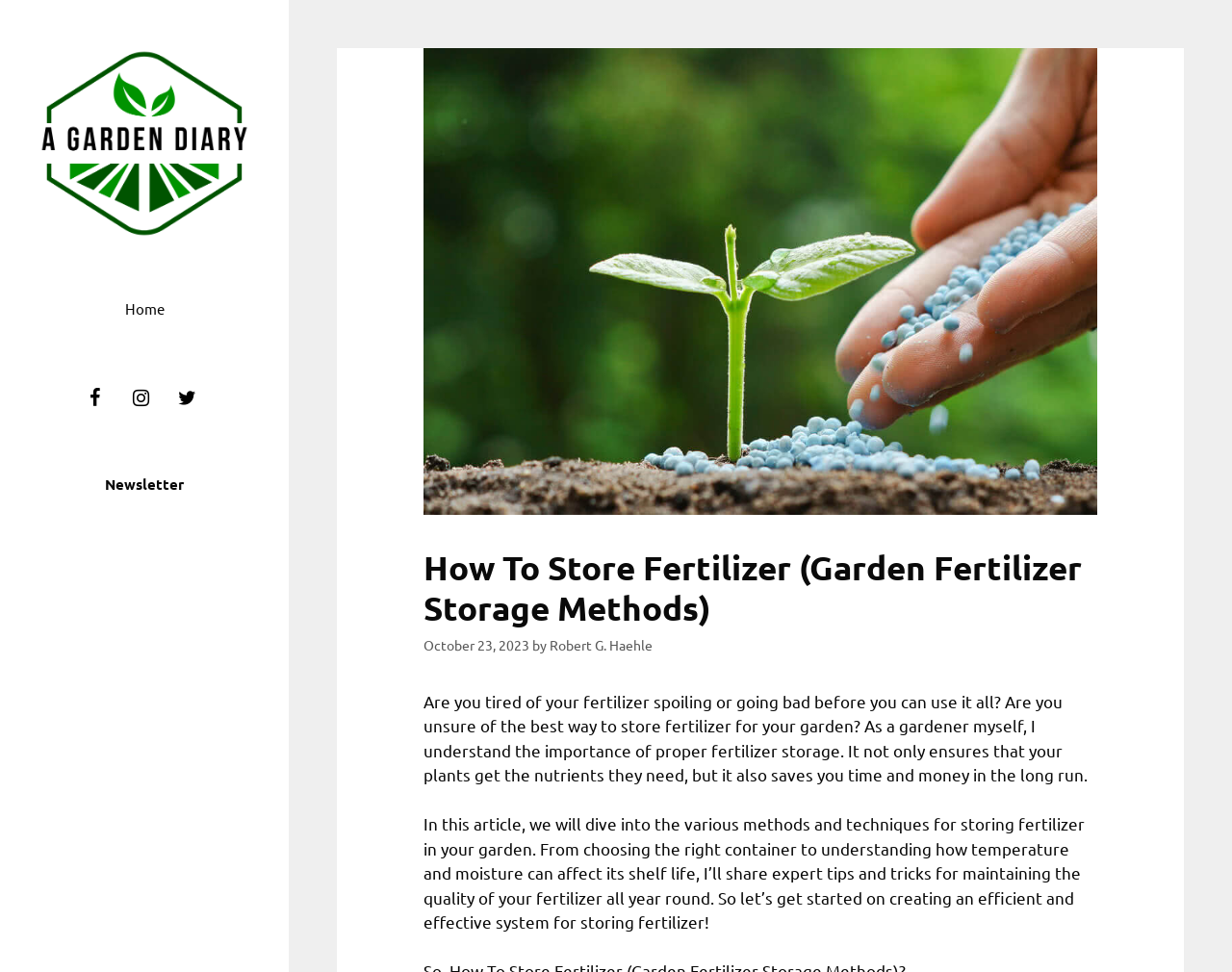When was this article published?
We need a detailed and exhaustive answer to the question. Please elaborate.

The publication date of this article can be found by looking at the section that displays the article's metadata, which includes the title, date, and author. In this case, the date is 'October 23, 2023', which is displayed in a time element.